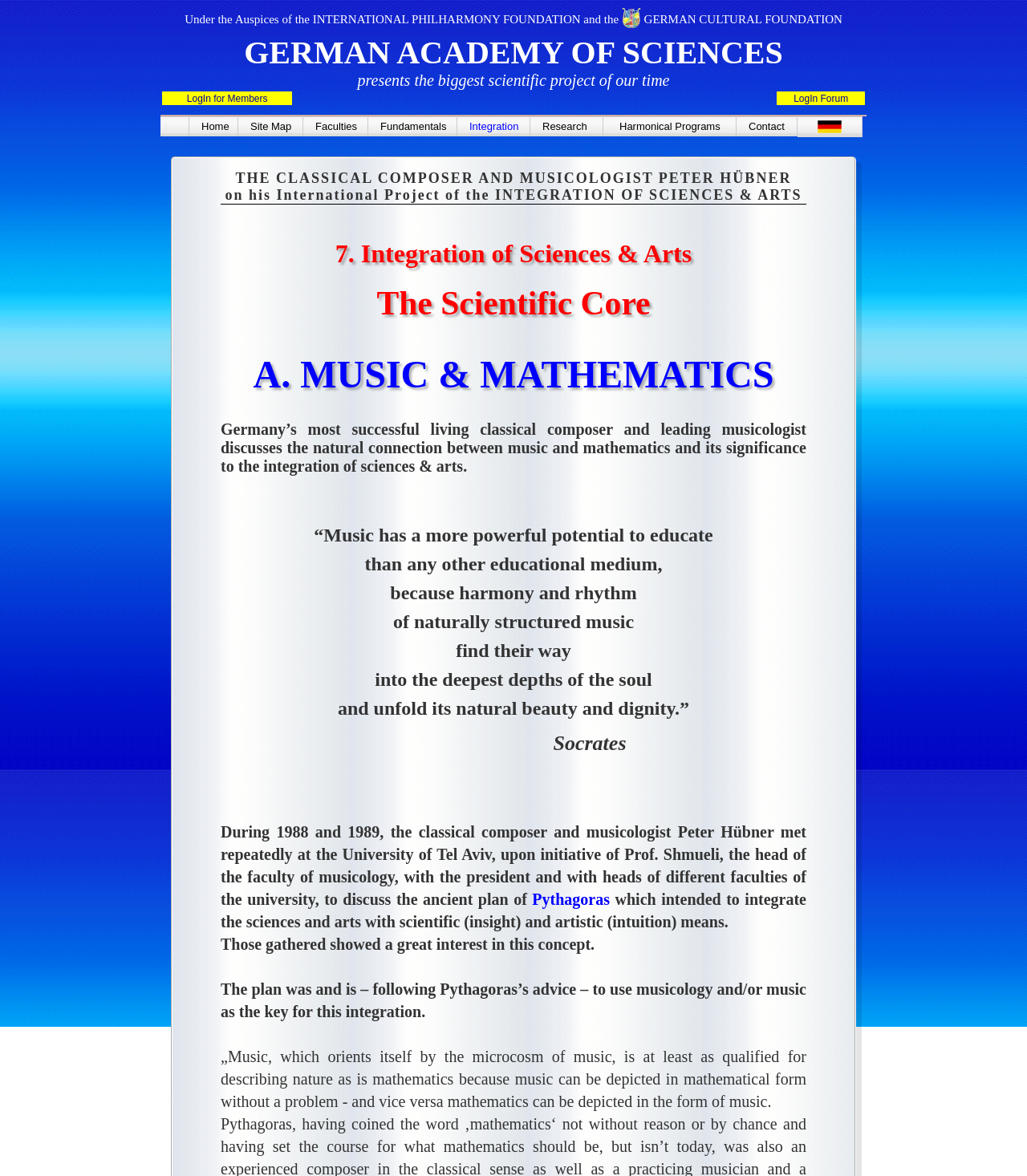Provide the bounding box coordinates, formatted as (top-left x, top-left y, bottom-right x, bottom-right y), with all values being floating point numbers between 0 and 1. Identify the bounding box of the UI element that matches the description: Jaringan Blogger

None